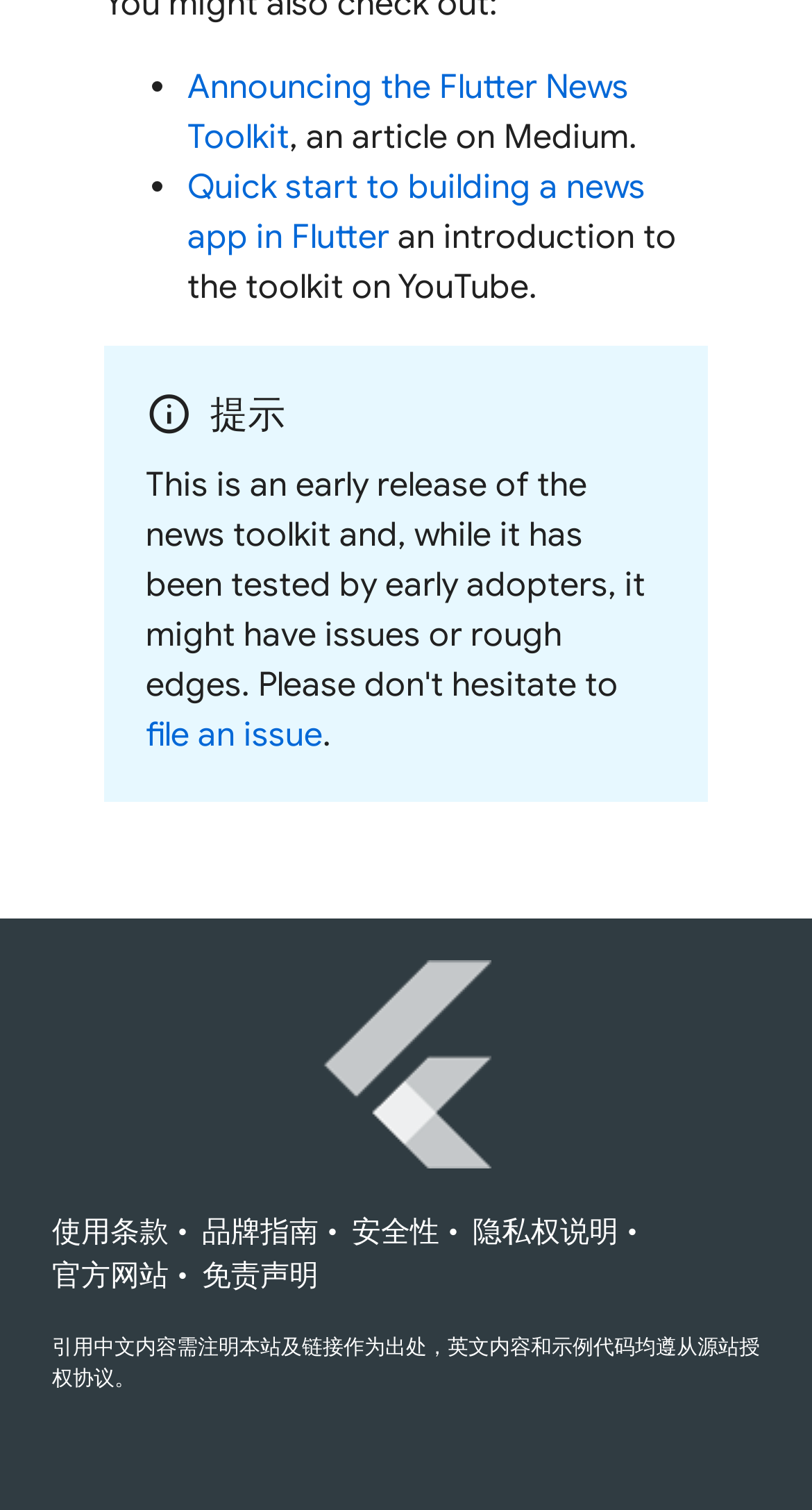Using the format (top-left x, top-left y, bottom-right x, bottom-right y), provide the bounding box coordinates for the described UI element. All values should be floating point numbers between 0 and 1: 官方网站

[0.064, 0.832, 0.208, 0.857]